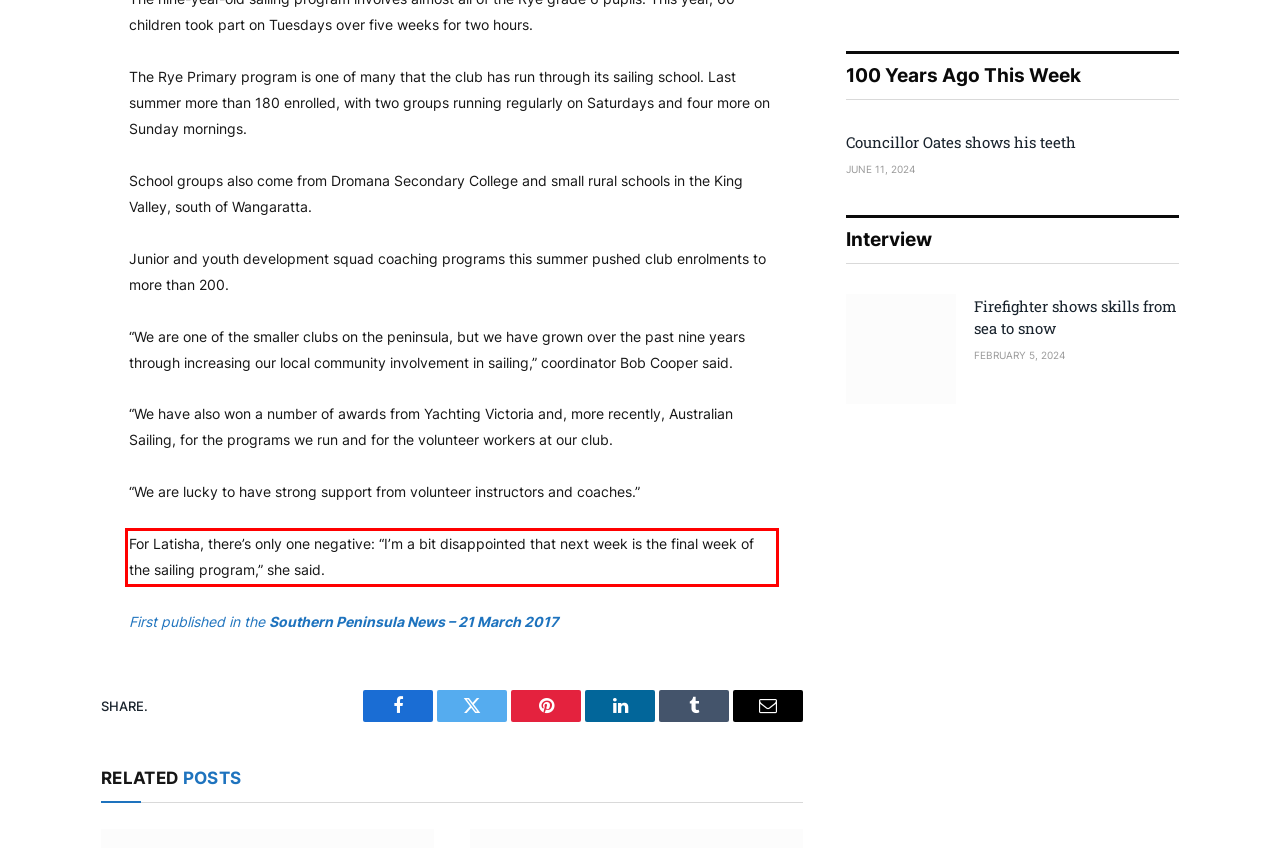Please extract the text content within the red bounding box on the webpage screenshot using OCR.

For Latisha, there’s only one negative: “I’m a bit disappointed that next week is the final week of the sailing program,” she said.